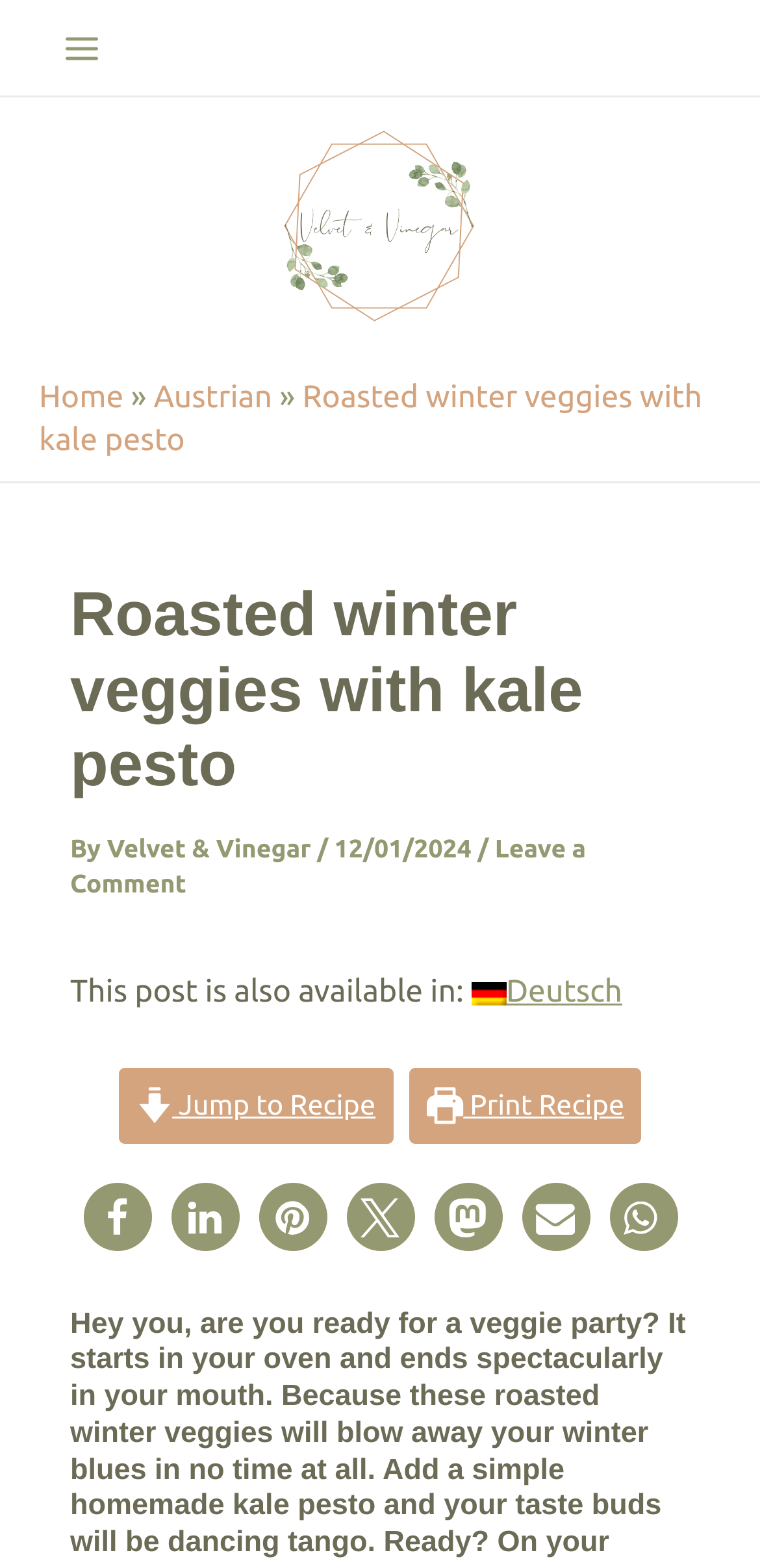Using the description "Velvet & Vinegar", locate and provide the bounding box of the UI element.

[0.141, 0.533, 0.417, 0.55]